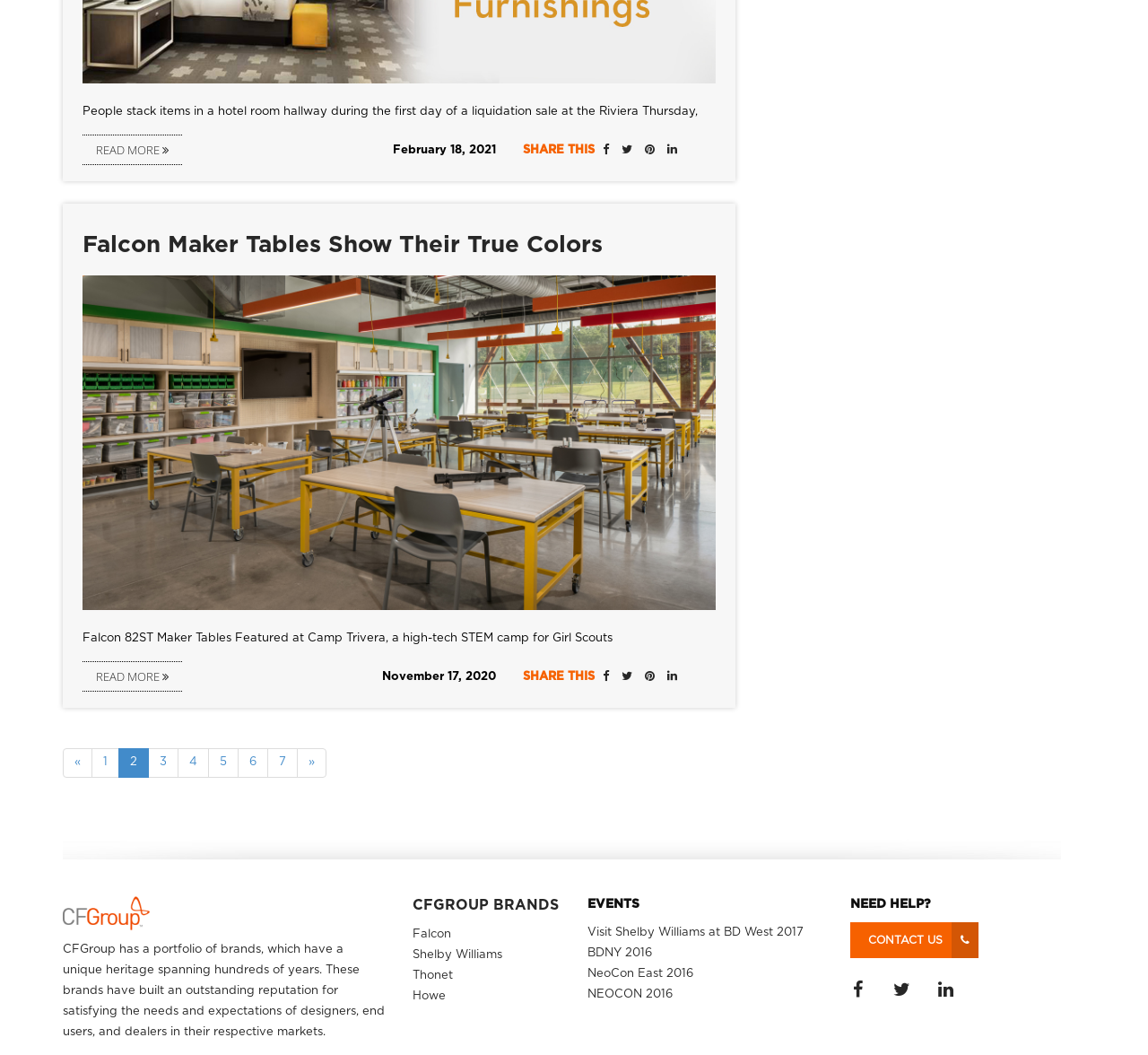Determine the bounding box coordinates for the clickable element to execute this instruction: "Read more about Falcon Maker Tables". Provide the coordinates as four float numbers between 0 and 1, i.e., [left, top, right, bottom].

[0.072, 0.221, 0.525, 0.243]